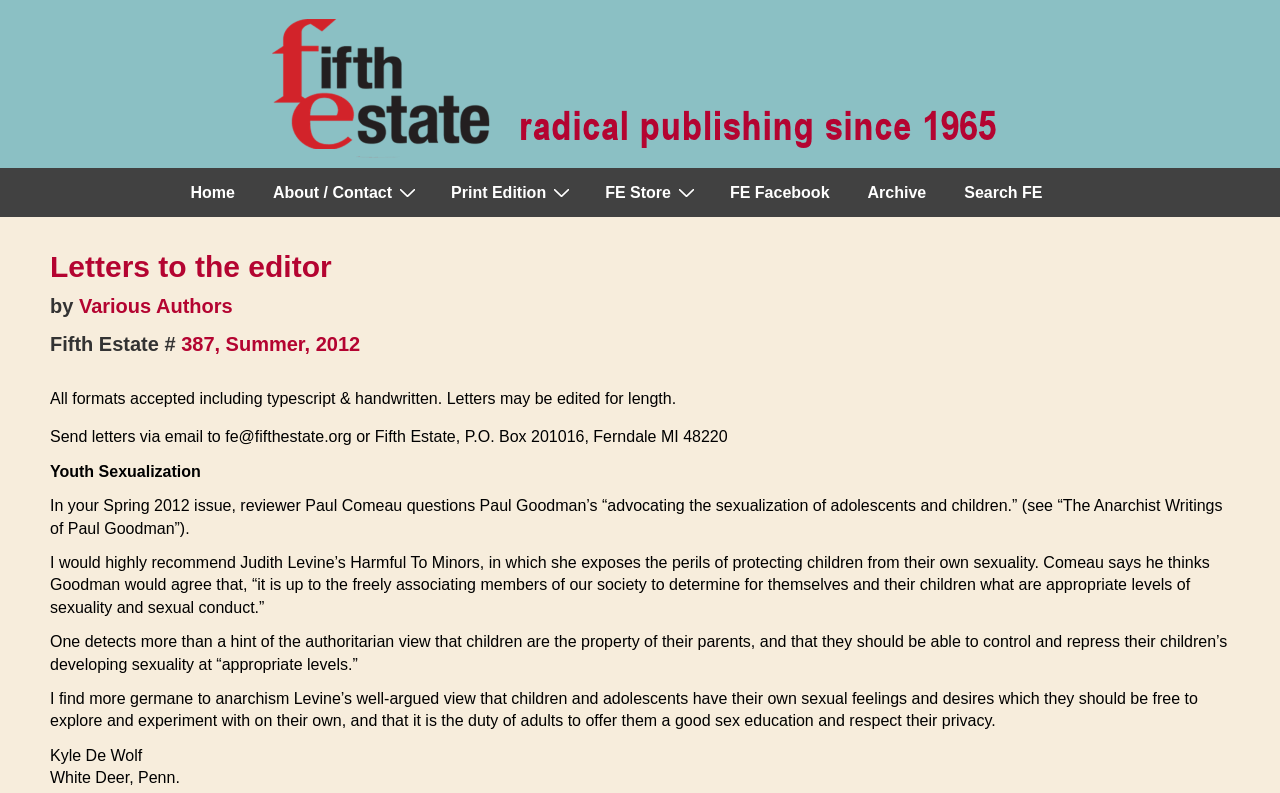What is the name of the magazine?
Using the information from the image, provide a comprehensive answer to the question.

The name of the magazine can be found in the logo at the top of the page, which is described as 'Fifth Estate logo, initials red, other letters black. Tagline, Radical publishing since 1965, all red. Entire header against a blue background.'